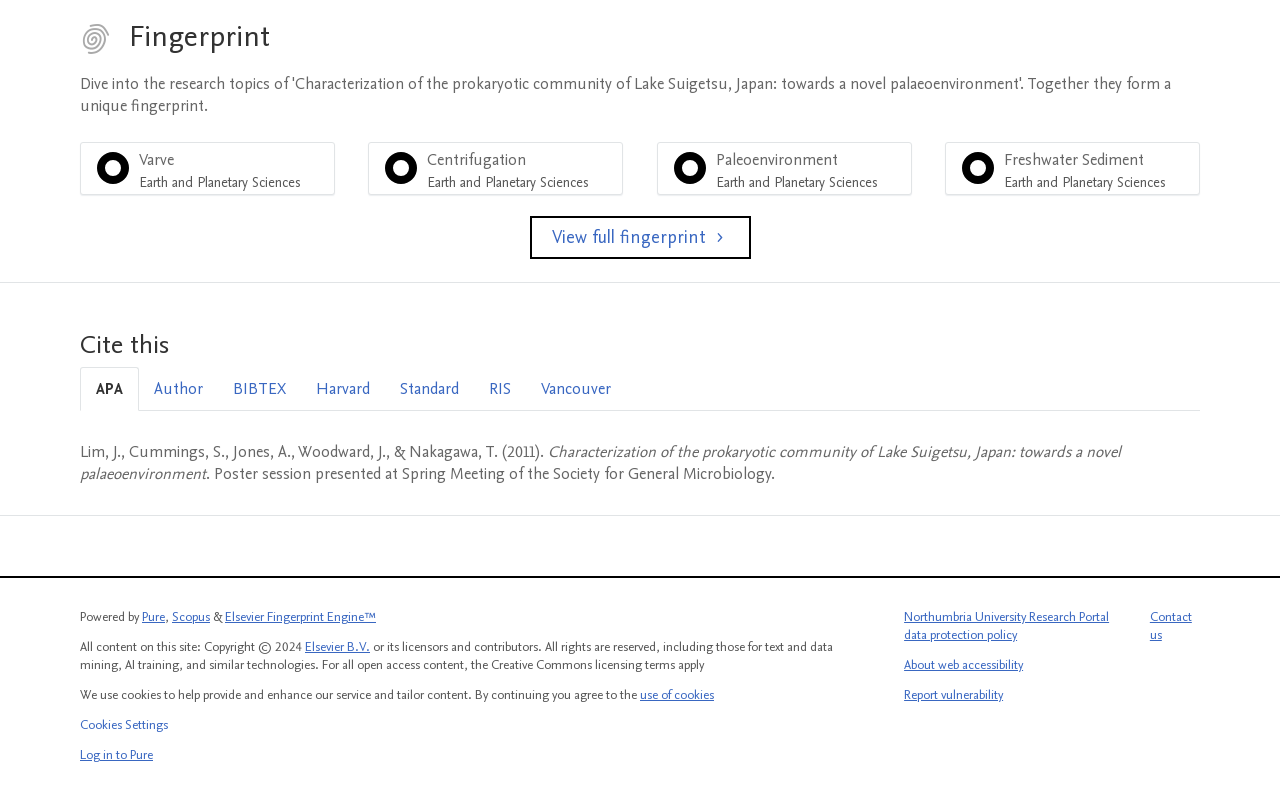Locate the bounding box coordinates of the area to click to fulfill this instruction: "View full fingerprint". The bounding box should be presented as four float numbers between 0 and 1, in the order [left, top, right, bottom].

[0.414, 0.268, 0.586, 0.321]